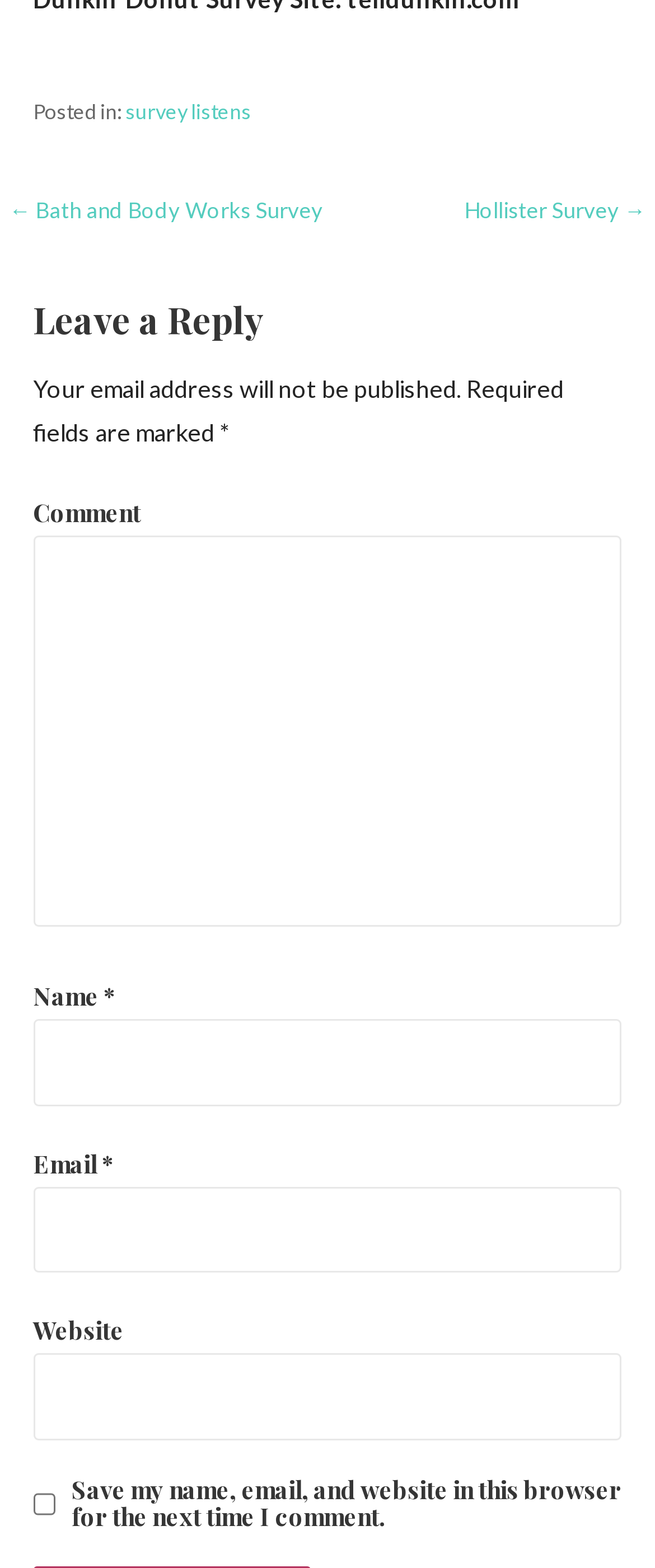Specify the bounding box coordinates of the area that needs to be clicked to achieve the following instruction: "Check the 'Save my name, email, and website in this browser for the next time I comment.' checkbox".

[0.051, 0.944, 0.084, 0.976]